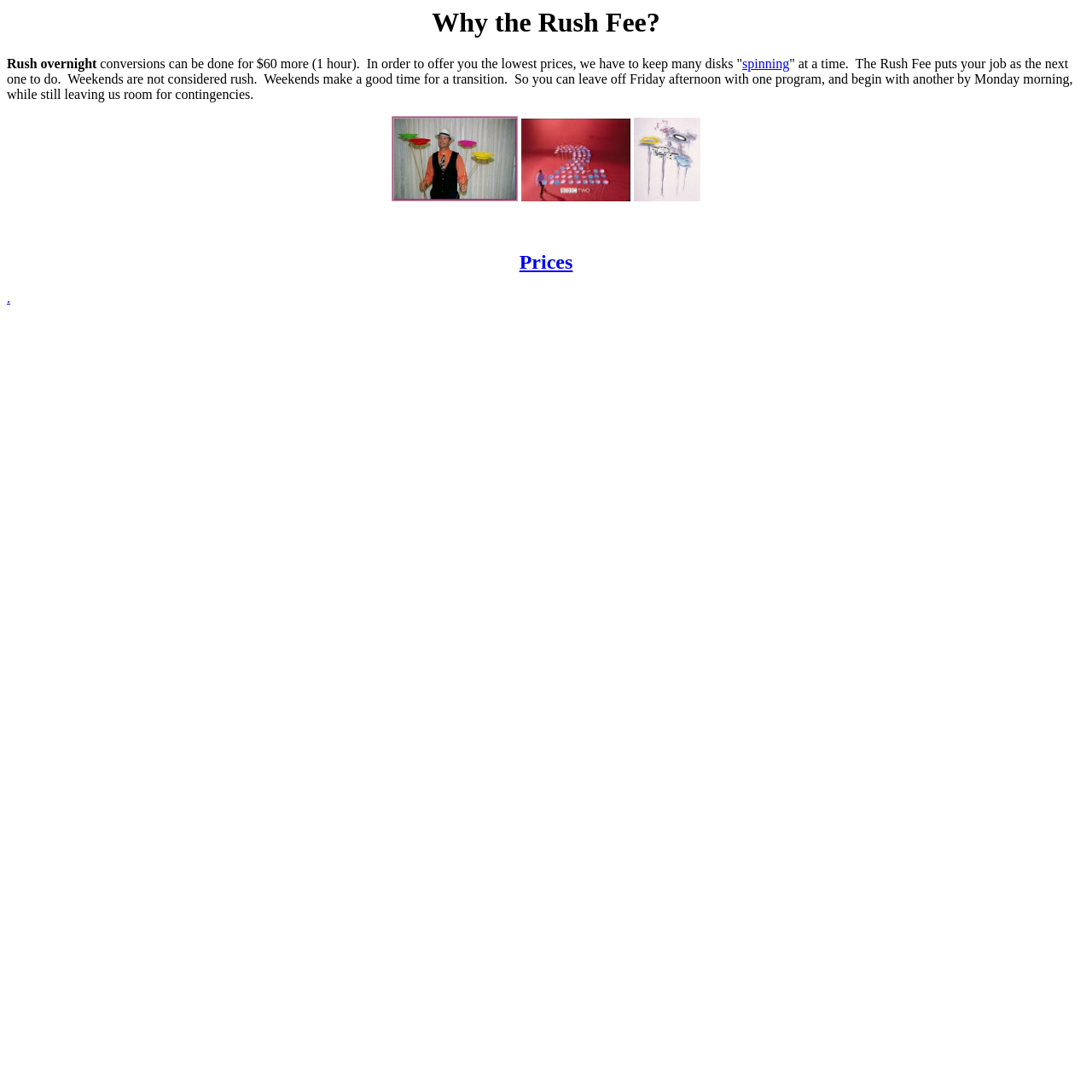What is the rush fee for?
Analyze the screenshot and provide a detailed answer to the question.

According to the webpage, the rush fee is for conversions, specifically overnight conversions that can be done for $60 more within 1 hour.